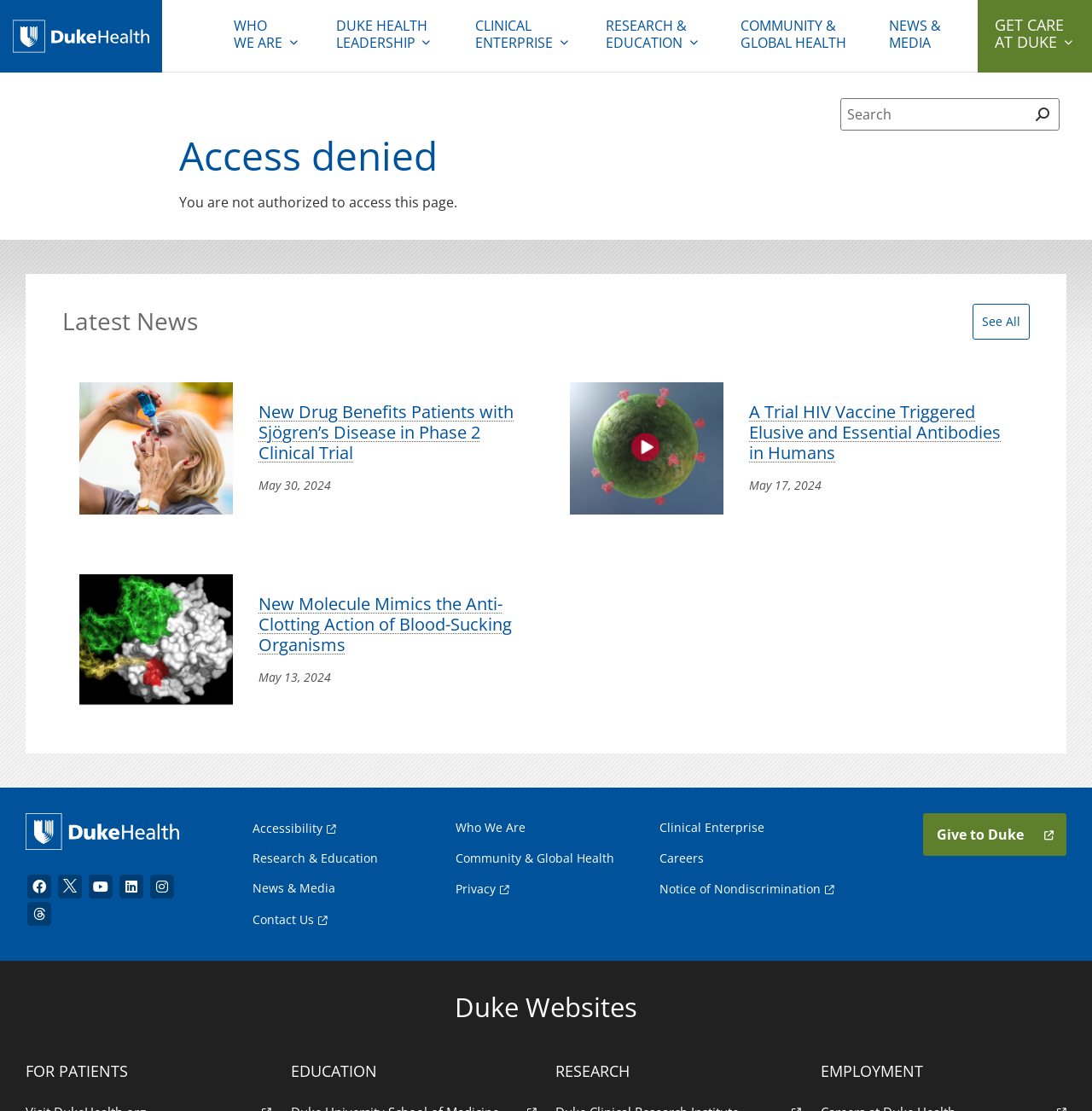Identify the bounding box coordinates of the clickable section necessary to follow the following instruction: "search for something". The coordinates should be presented as four float numbers from 0 to 1, i.e., [left, top, right, bottom].

None